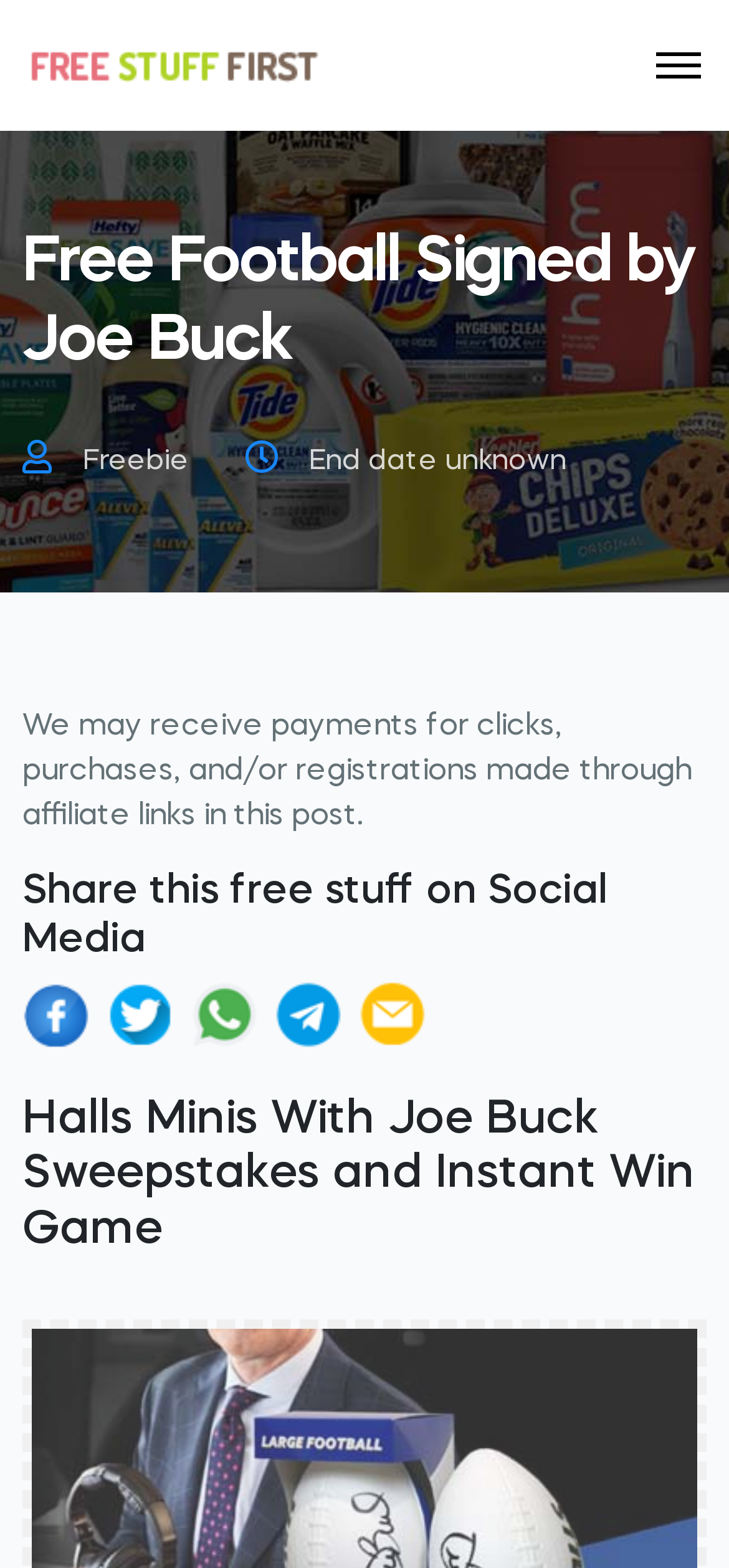How many headings are there on this webpage?
Deliver a detailed and extensive answer to the question.

There are three headings on this webpage, including 'Free Football Signed by Joe Buck', 'Share this free stuff on Social Media', and 'Halls Minis With Joe Buck Sweepstakes and Instant Win Game', each with a corresponding bounding box coordinate.